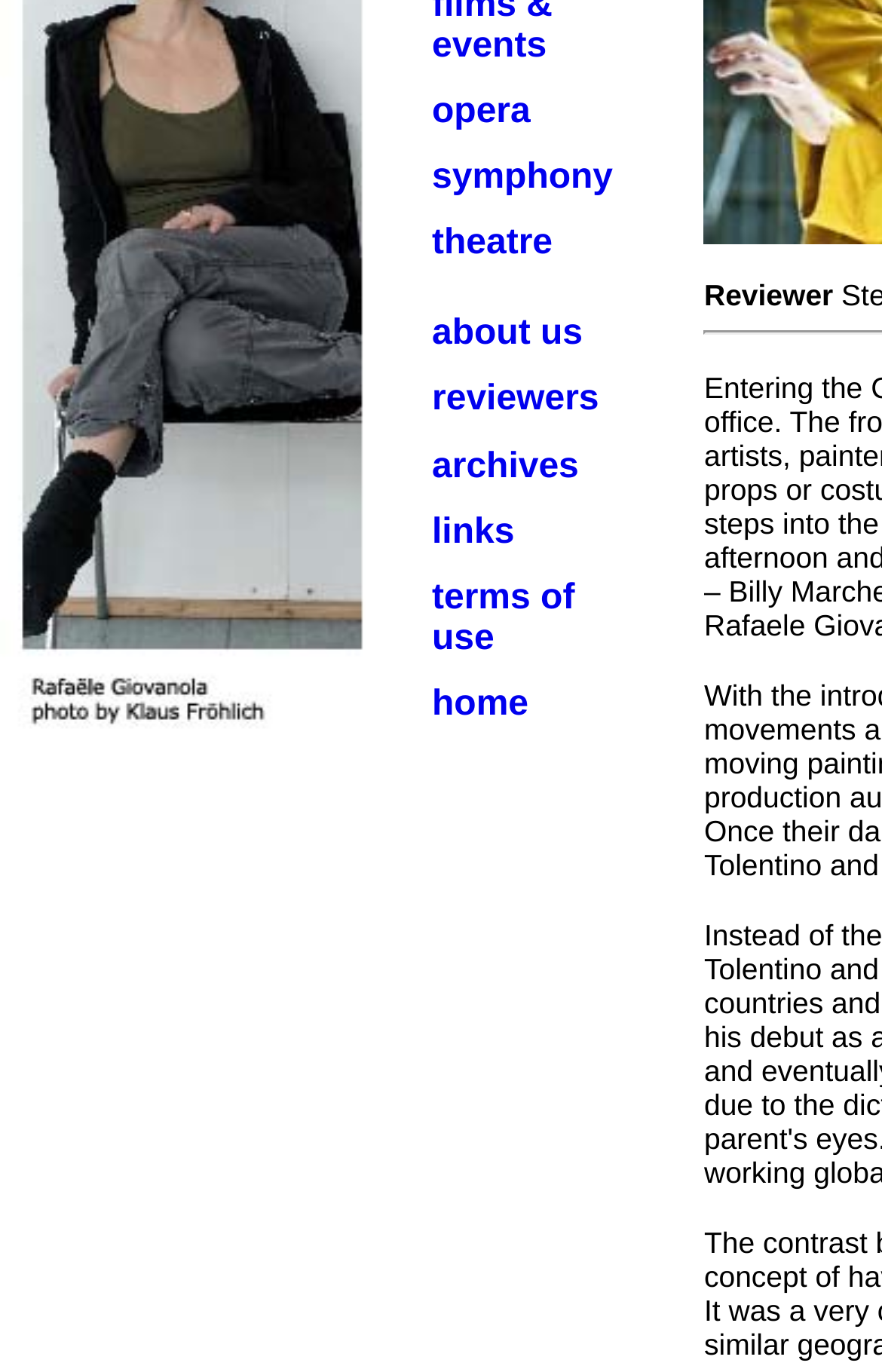Provide the bounding box coordinates of the HTML element this sentence describes: "home".

[0.49, 0.499, 0.599, 0.527]